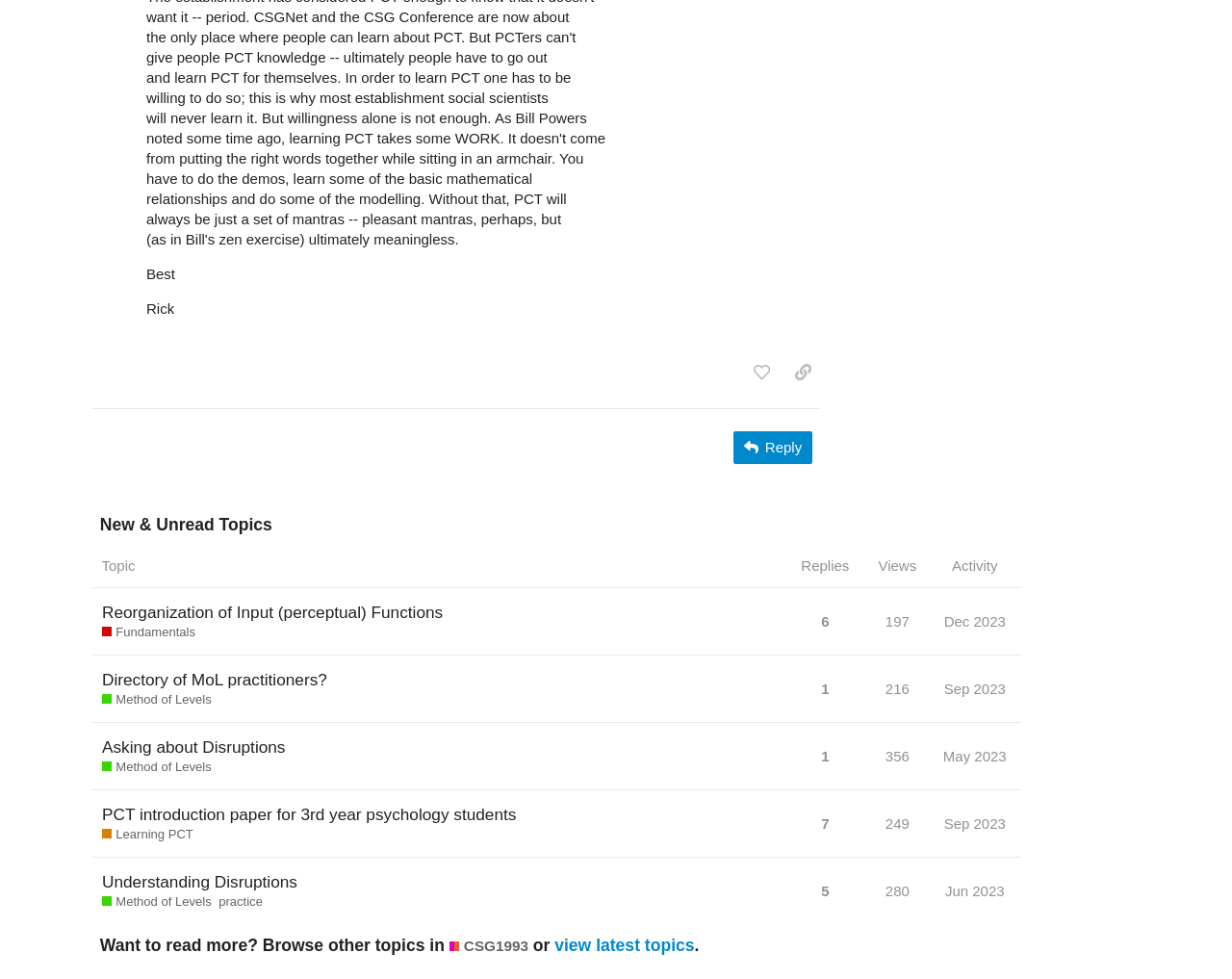How many replies does the third topic have?
Analyze the image and provide a thorough answer to the question.

I looked at the third topic in the list and found the information 'This topic has 1 reply' in the grid cell.